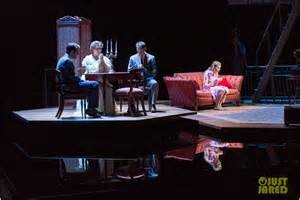Reply to the question with a single word or phrase:
How many actors are seated around the table?

Three